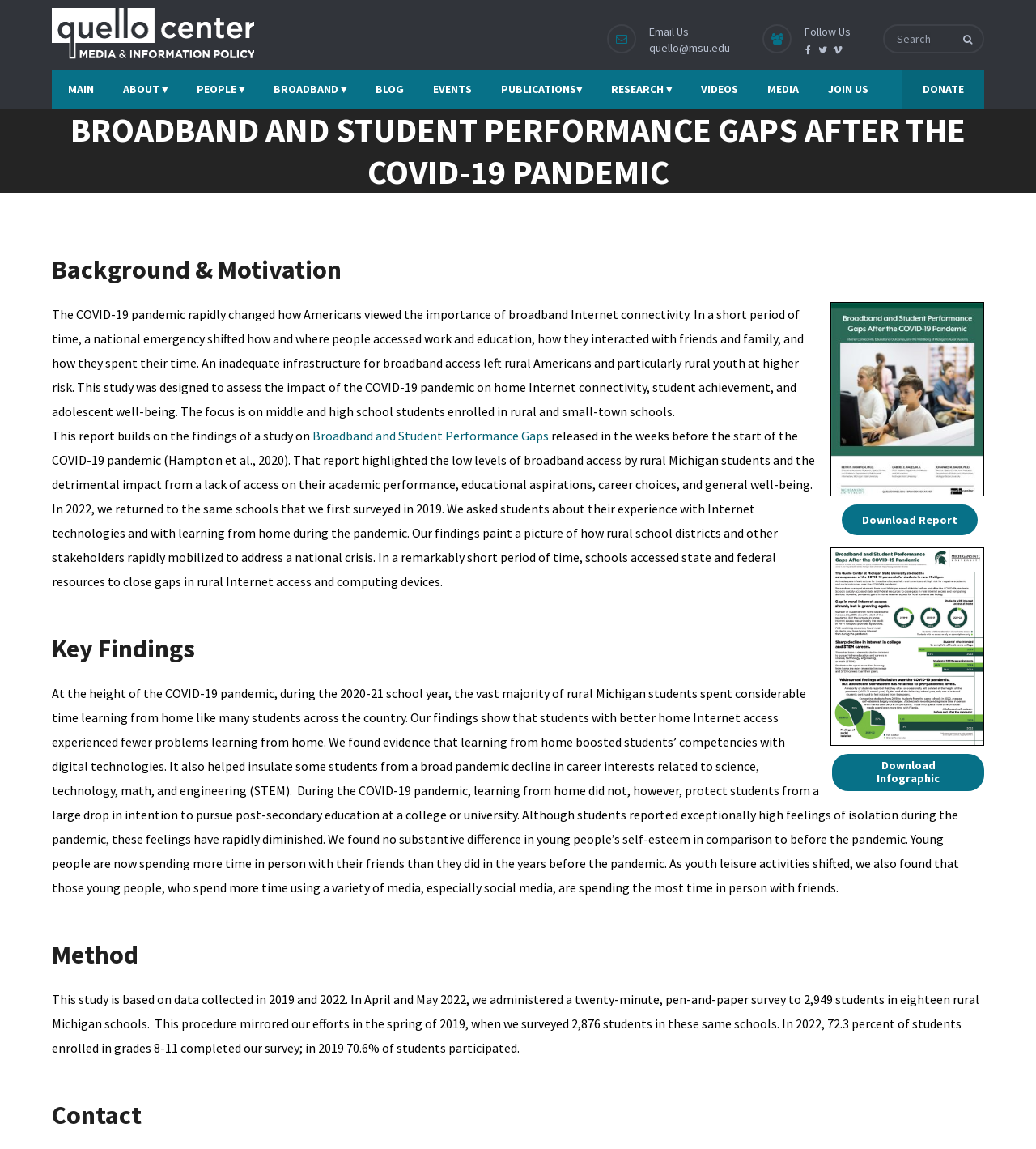Identify the bounding box coordinates of the region that needs to be clicked to carry out this instruction: "Search for something". Provide these coordinates as four float numbers ranging from 0 to 1, i.e., [left, top, right, bottom].

[0.852, 0.021, 0.95, 0.047]